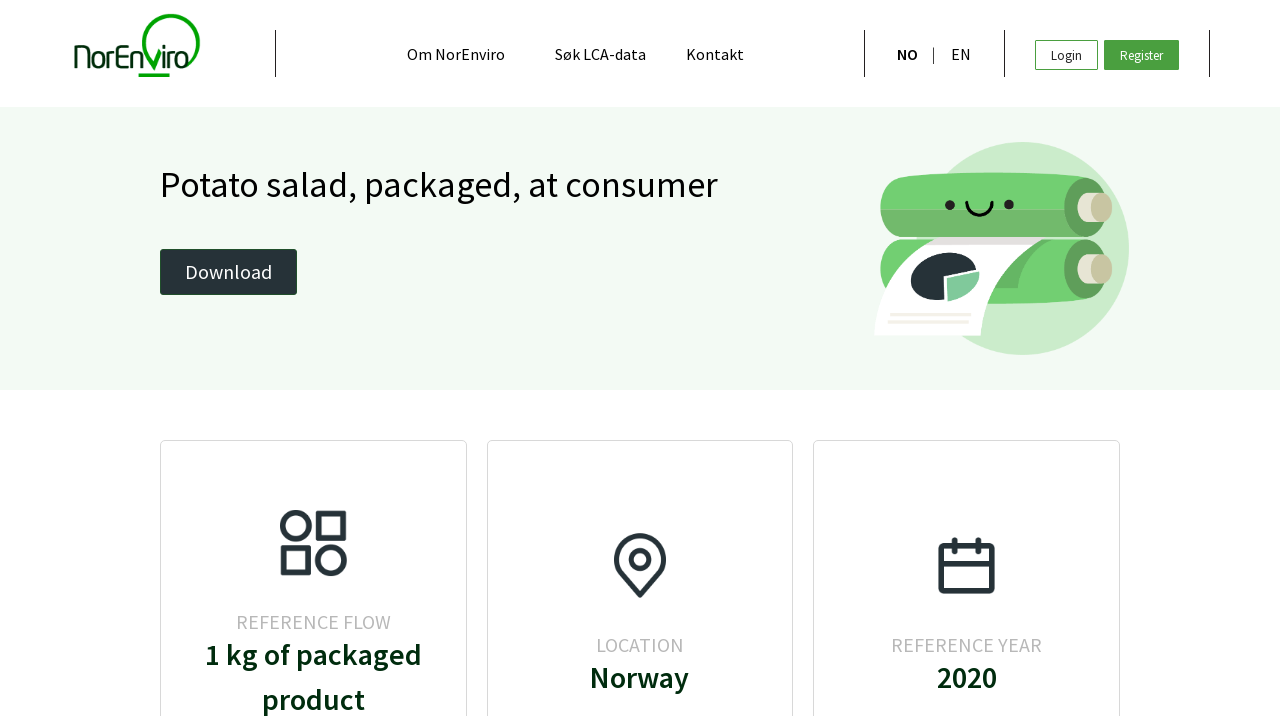What language options are available?
Answer the question with a single word or phrase by looking at the picture.

NO and EN